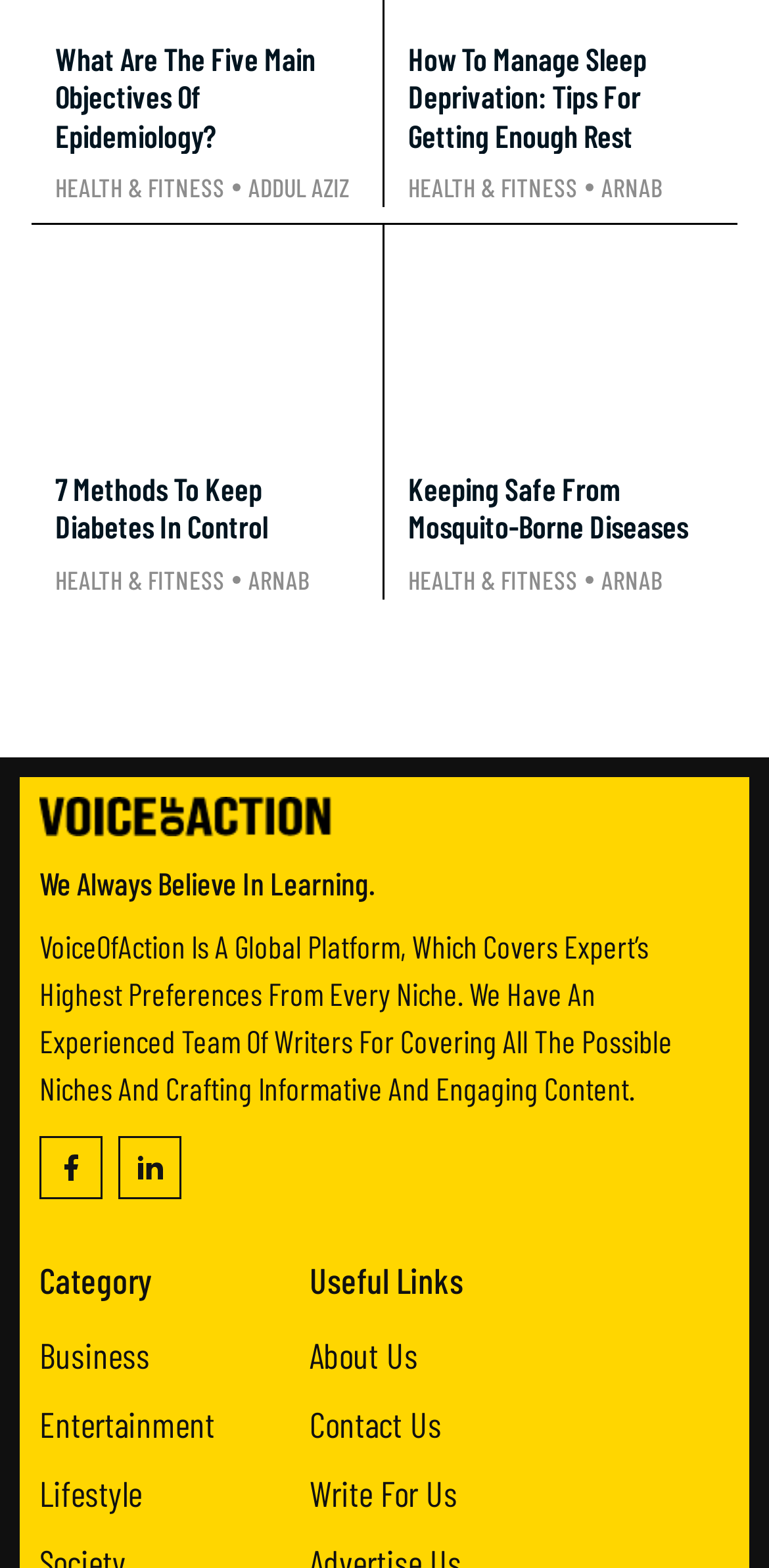Who is the author of the article 'How To Manage Sleep Deprivation: Tips For Getting Enough Rest'?
Carefully analyze the image and provide a detailed answer to the question.

The author of the article 'How To Manage Sleep Deprivation: Tips For Getting Enough Rest' can be determined by looking at the StaticText 'ARNAB' which is adjacent to the article title.